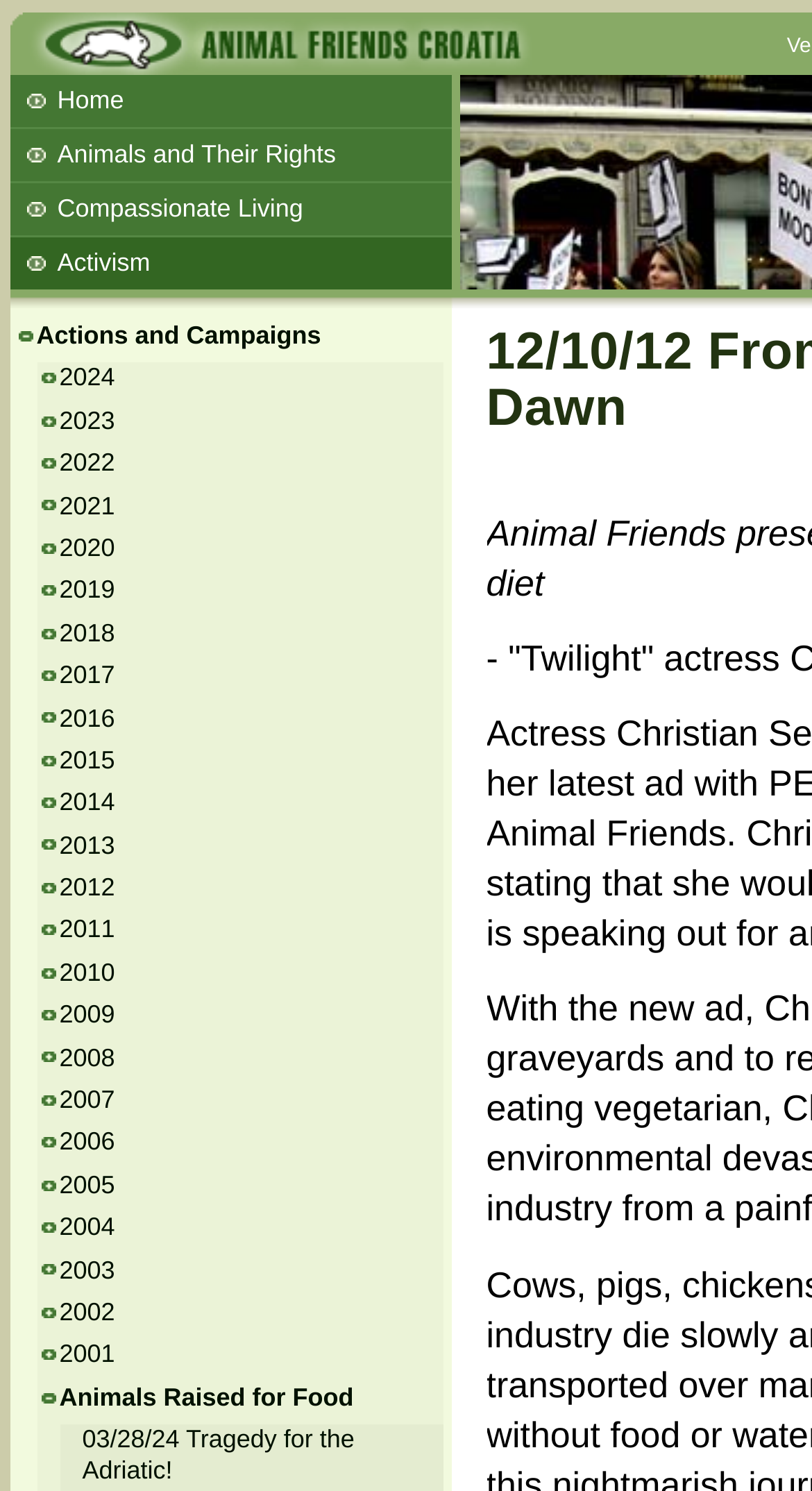Provide an in-depth caption for the contents of the webpage.

The webpage is about Animal Friends Croatia, a non-profit organization promoting animal protection, animal rights, and veganism. At the top of the page, there is a heading with the organization's name, accompanied by a link and an image with the same name. 

Below the heading, there are several links arranged horizontally, including "Home", "Animals and Their Rights", "Compassionate Living", "Activism", and others. These links are positioned on the left side of the page.

On the right side of the page, there is a list of links with years ranging from 2001 to 2024. These links are stacked vertically, with the most recent year at the top.

Further down the page, there is another link "Actions and Campaigns" positioned below the horizontal links. Below this link, there is a single link "Beans and Barley Winter Soup", followed by several more links with titles of articles or events, such as "Documentary About Live Animals Transport" and "Talks and workshops - 6th ZeGeVege". The last link on the page is "03/28/24 Tragedy for the Adriatic!".

Overall, the webpage appears to be a portal for the organization, providing access to various resources, articles, and events related to animal protection and veganism.